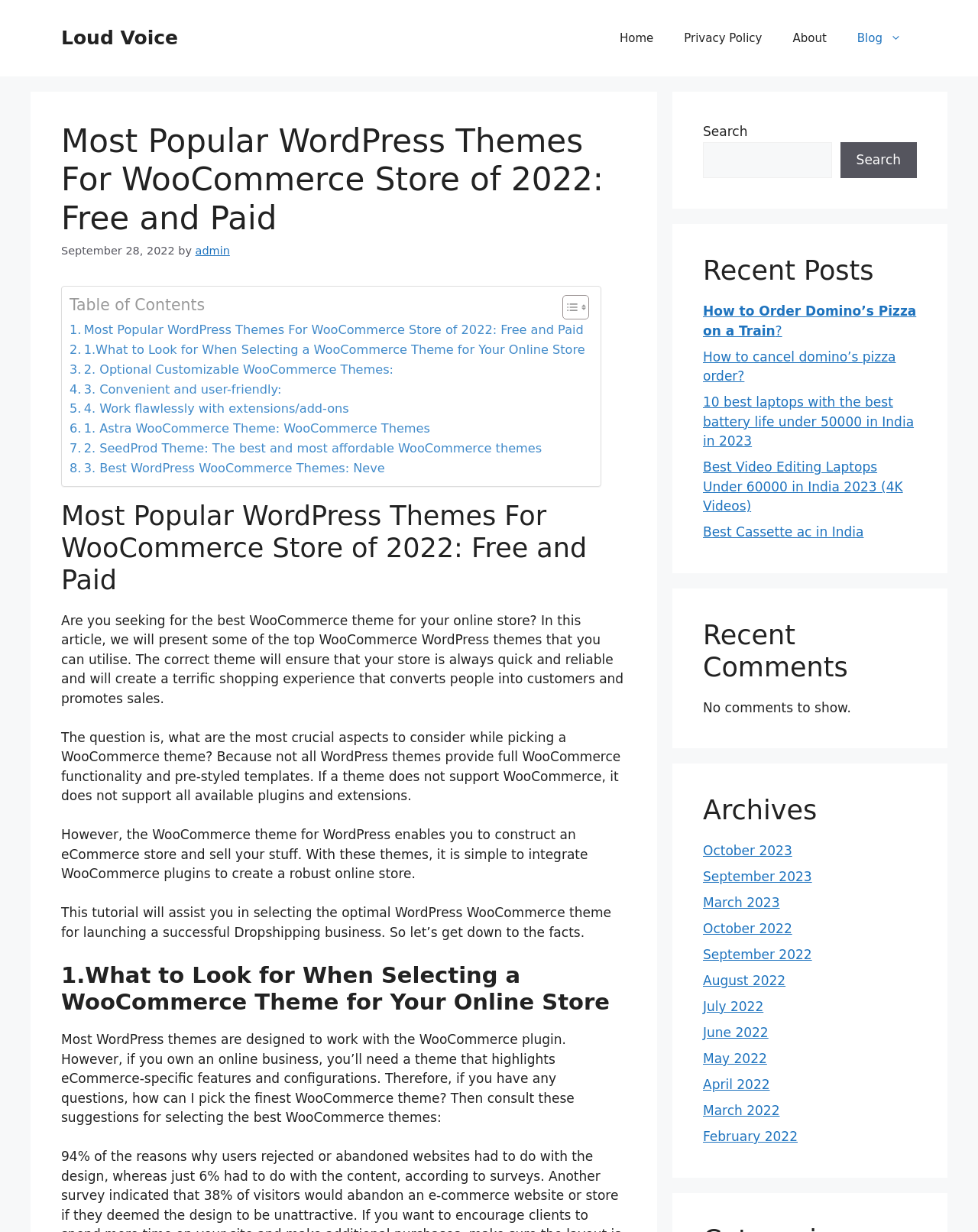Please identify the coordinates of the bounding box for the clickable region that will accomplish this instruction: "Click the 'Toggle Table of Content' button".

[0.563, 0.239, 0.598, 0.26]